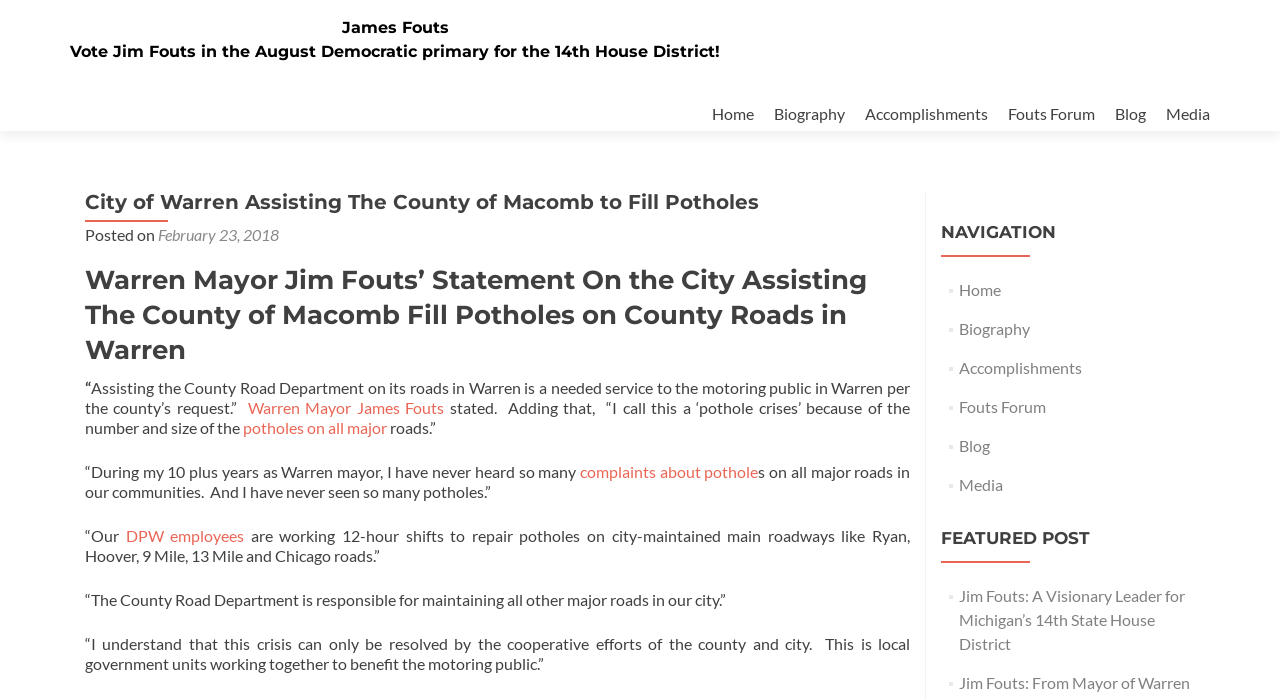Give a concise answer of one word or phrase to the question: 
How many hours are DPW employees working to repair potholes?

12-hour shifts